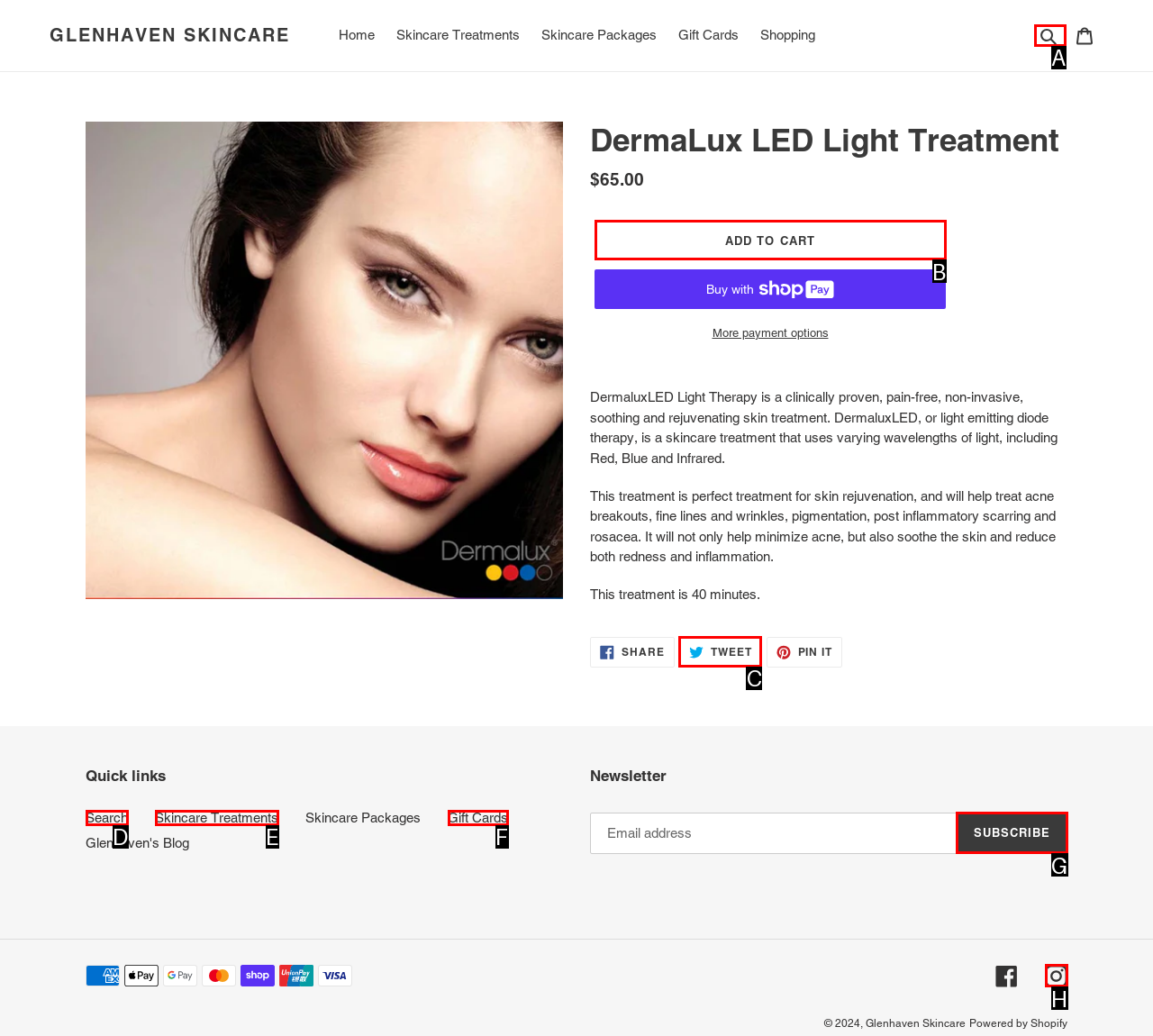What letter corresponds to the UI element to complete this task: Subscribe to the newsletter
Answer directly with the letter.

G